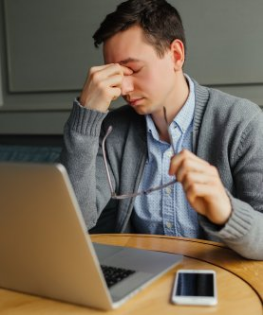Please give a concise answer to this question using a single word or phrase: 
What is the man holding in one hand?

Glasses